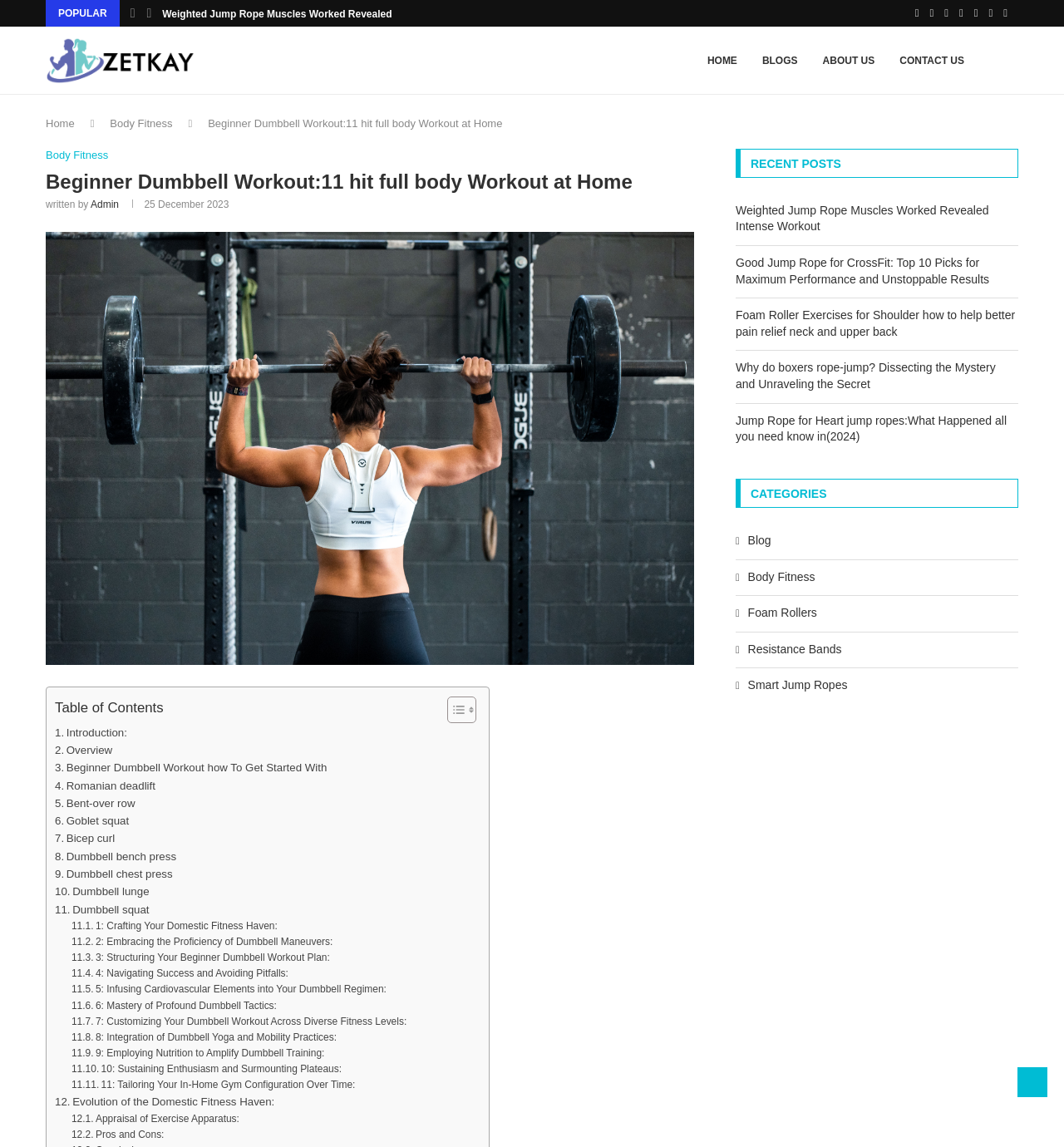Provide your answer in a single word or phrase: 
What is the name of the author of the current article?

Admin